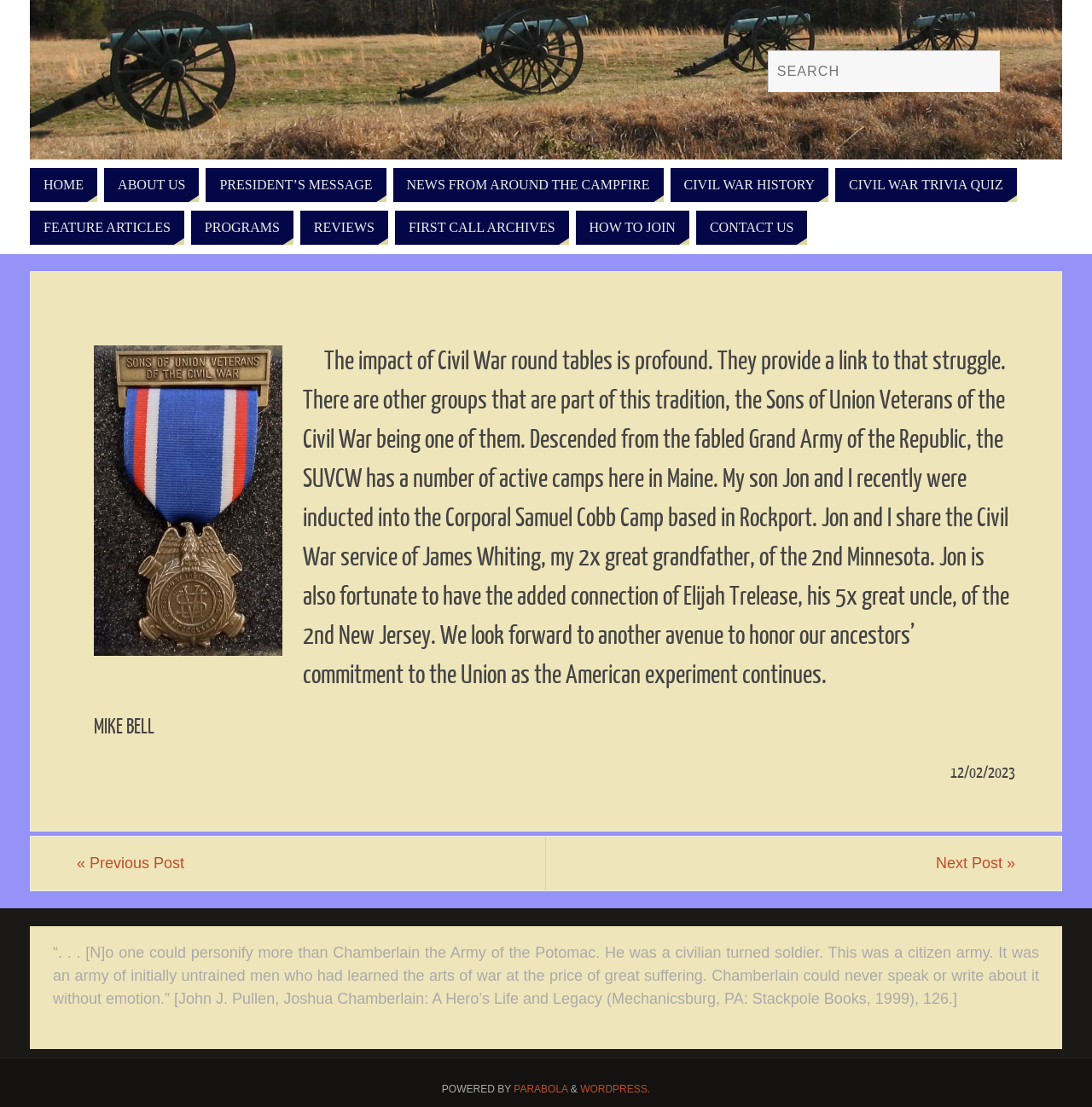Find the bounding box coordinates of the element to click in order to complete this instruction: "Search for something". The bounding box coordinates must be four float numbers between 0 and 1, denoted as [left, top, right, bottom].

[0.703, 0.045, 0.915, 0.083]